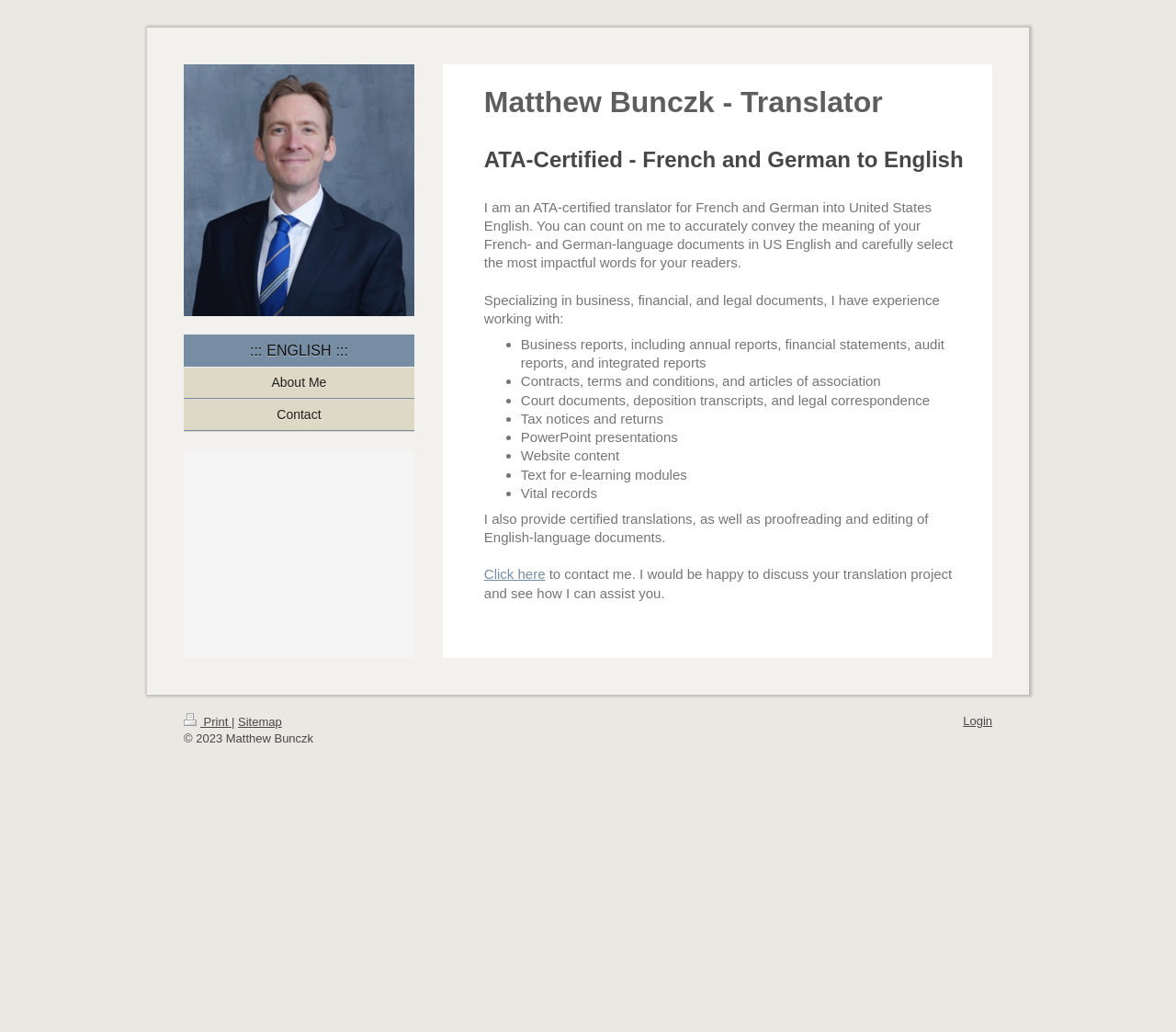What type of documents does the translator specialize in?
Please use the image to provide a one-word or short phrase answer.

Business, financial, and legal